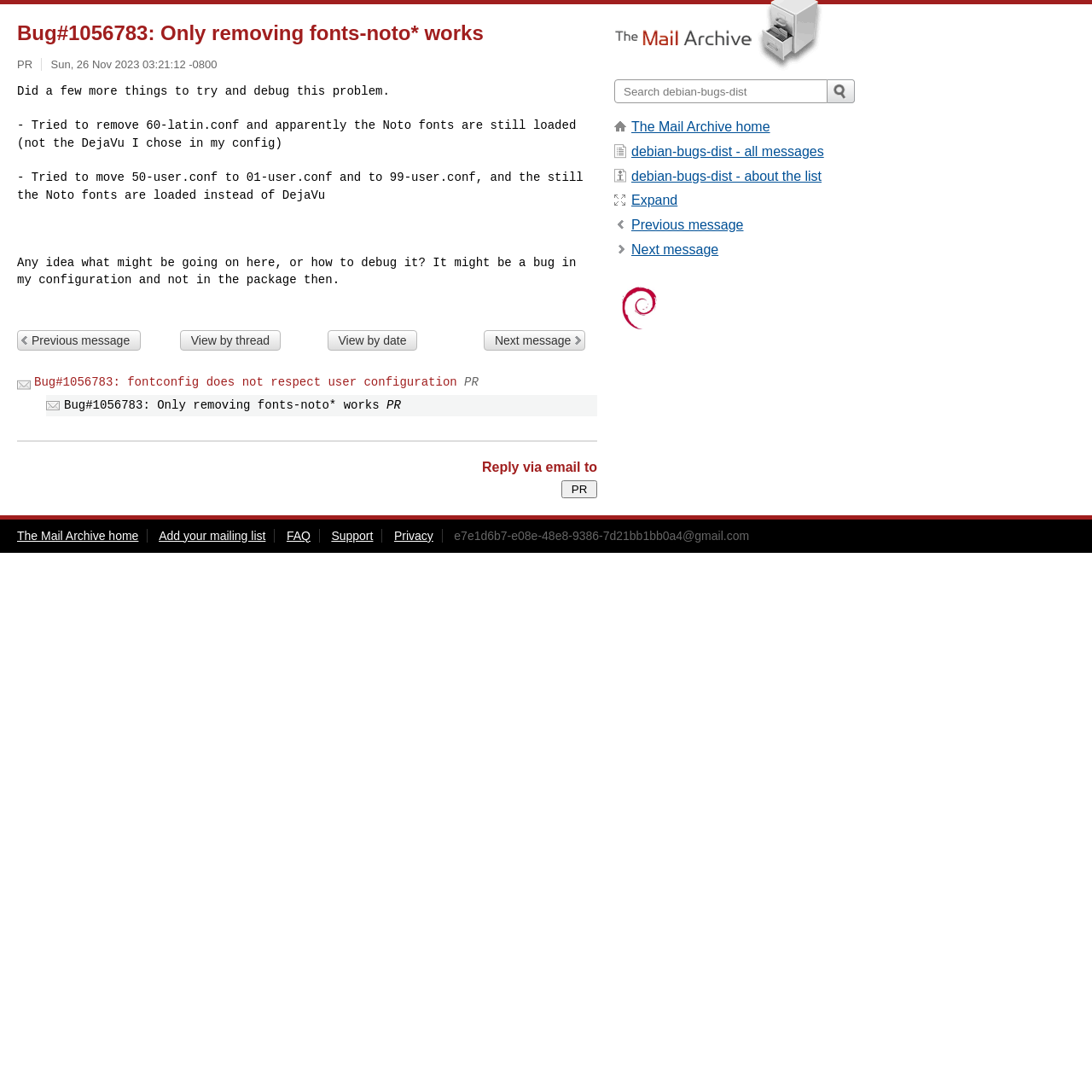Pinpoint the bounding box coordinates for the area that should be clicked to perform the following instruction: "Click the 'Submit' button".

[0.758, 0.073, 0.783, 0.095]